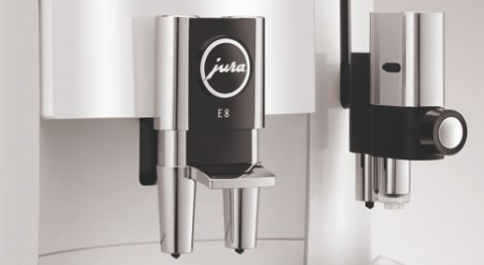What is the finish of the coffee machine?
Make sure to answer the question with a detailed and comprehensive explanation.

The coffee machine features a polished chrome finish, which emphasizes its contemporary aesthetic and modern design.